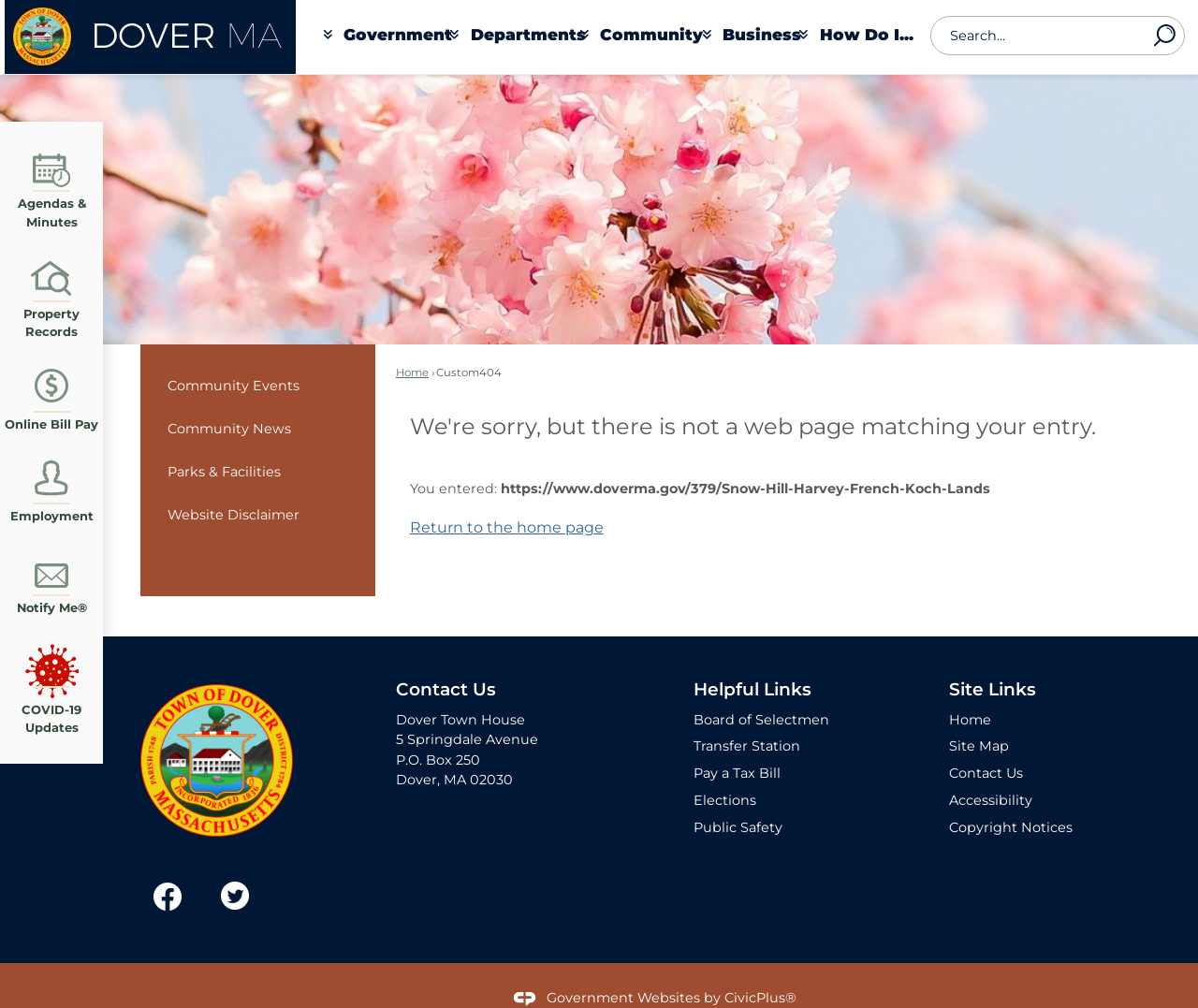What are the different sections available on the webpage?
Answer the question with a single word or phrase derived from the image.

Government, Community, and Help